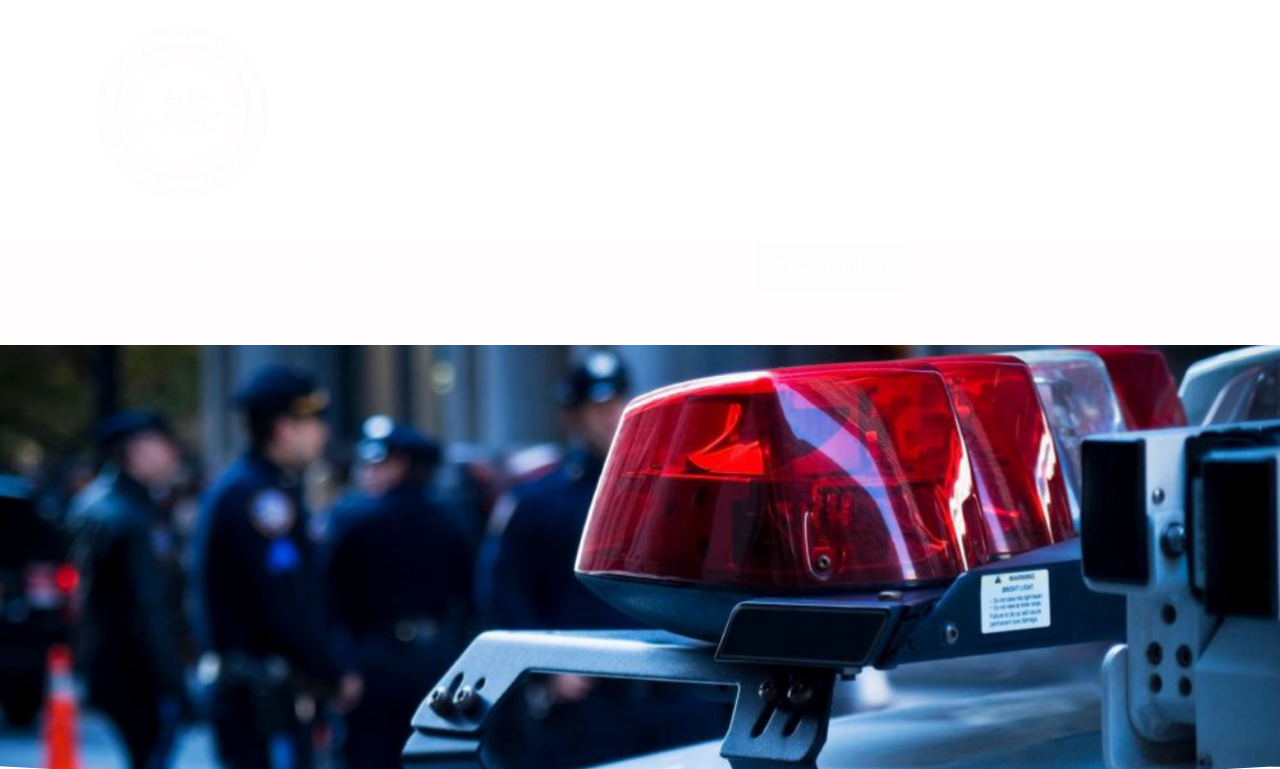How many navigation links are there?
Based on the visual, give a brief answer using one word or a short phrase.

8